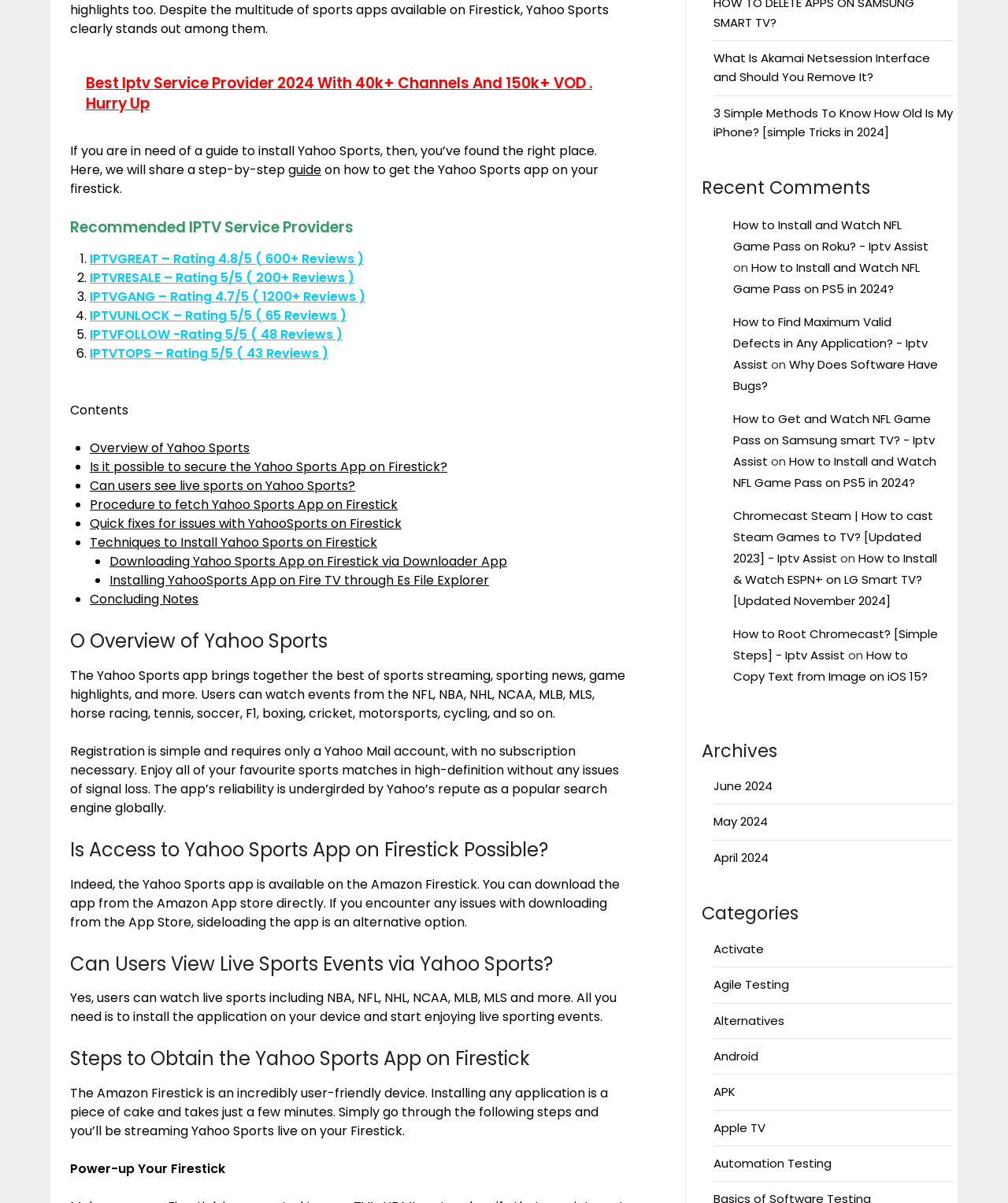Locate the bounding box coordinates for the element described below: "Overview of Yahoo Sports". The coordinates must be four float values between 0 and 1, formatted as [left, top, right, bottom].

[0.089, 0.365, 0.248, 0.38]